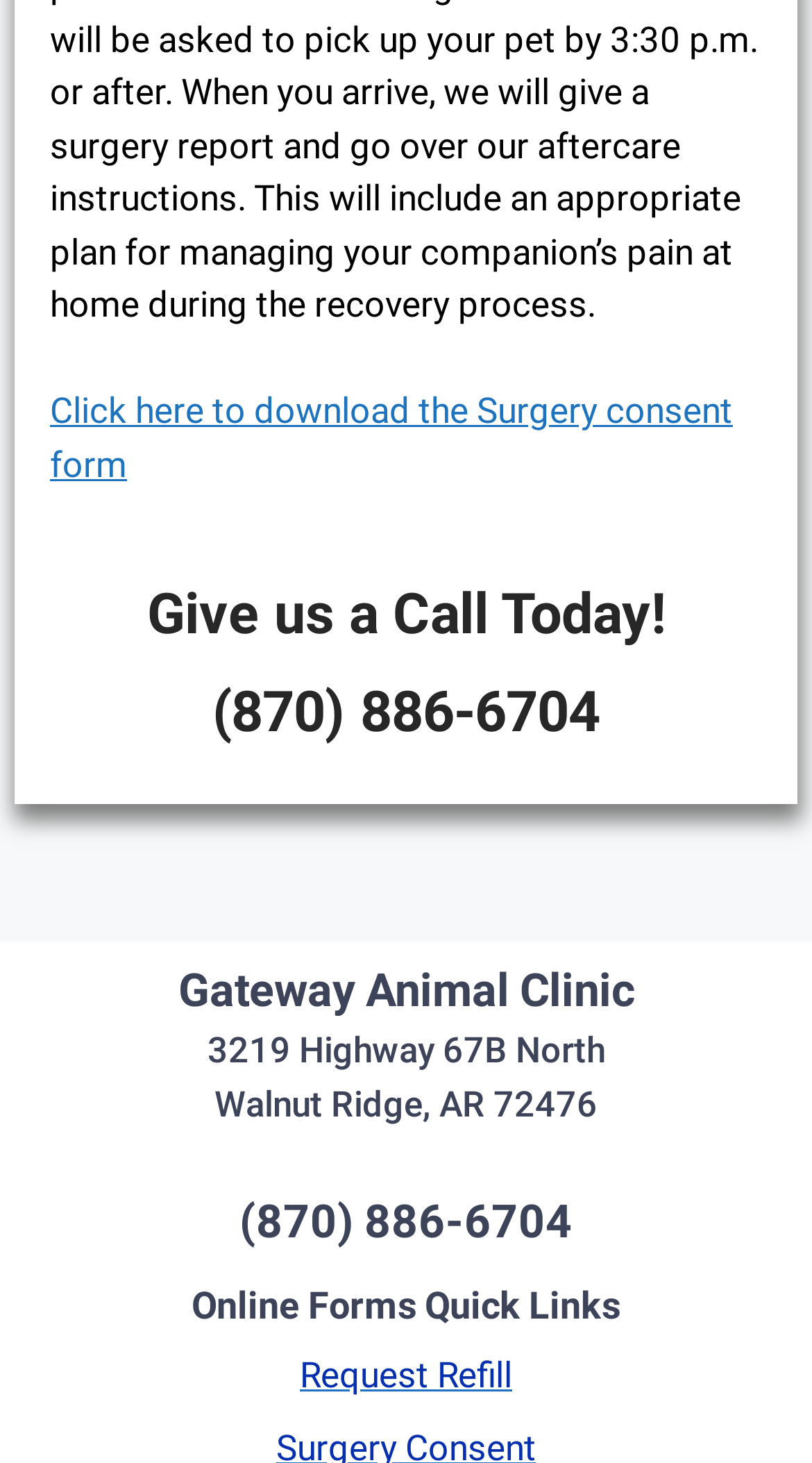What can be downloaded from the webpage?
Please provide a comprehensive answer to the question based on the webpage screenshot.

The link 'Click here to download the Surgery consent form' suggests that the surgery consent form can be downloaded from the webpage, likely for patients to fill out and bring to their appointment.